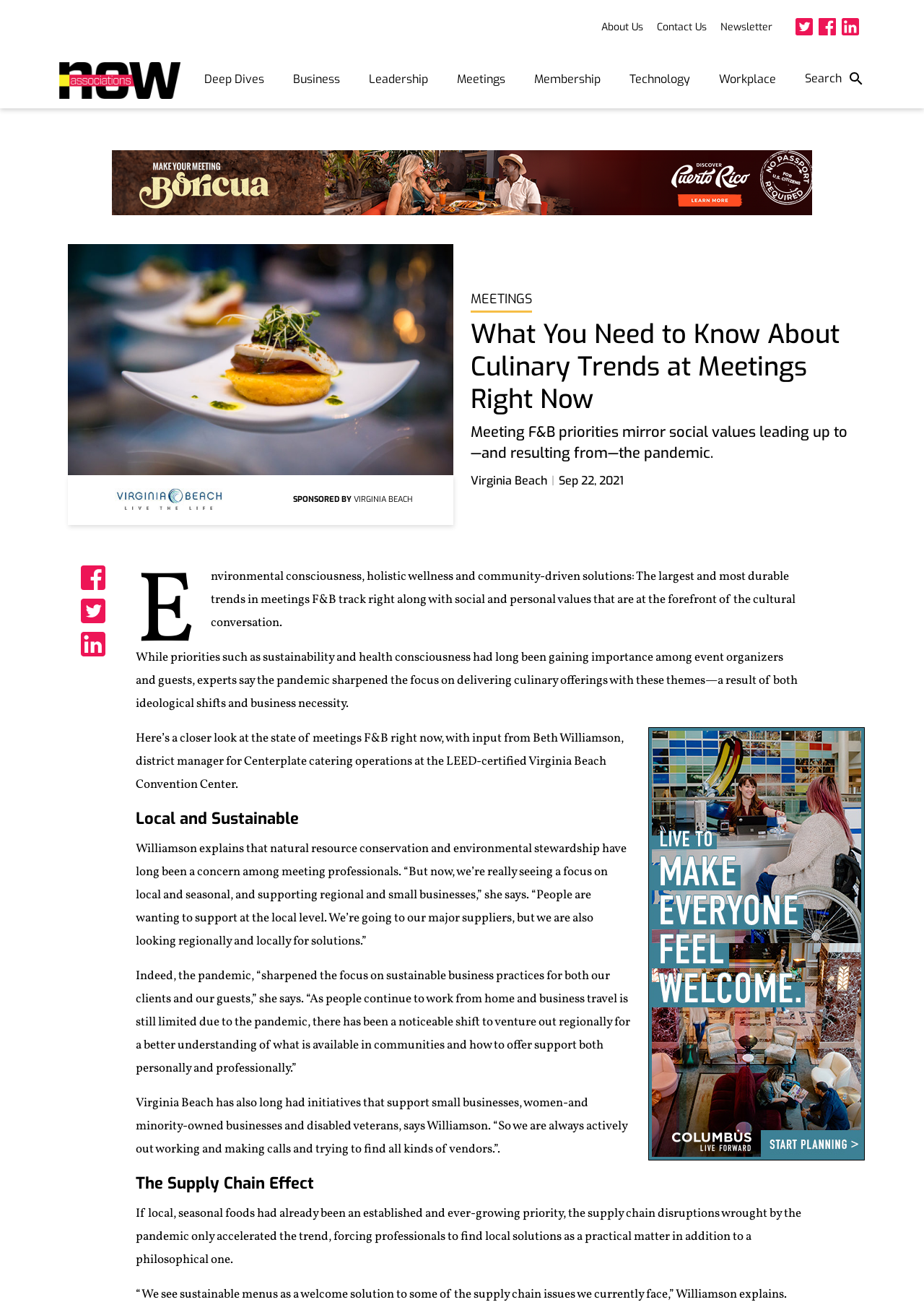Locate the bounding box coordinates of the item that should be clicked to fulfill the instruction: "Learn more about Reservations".

None